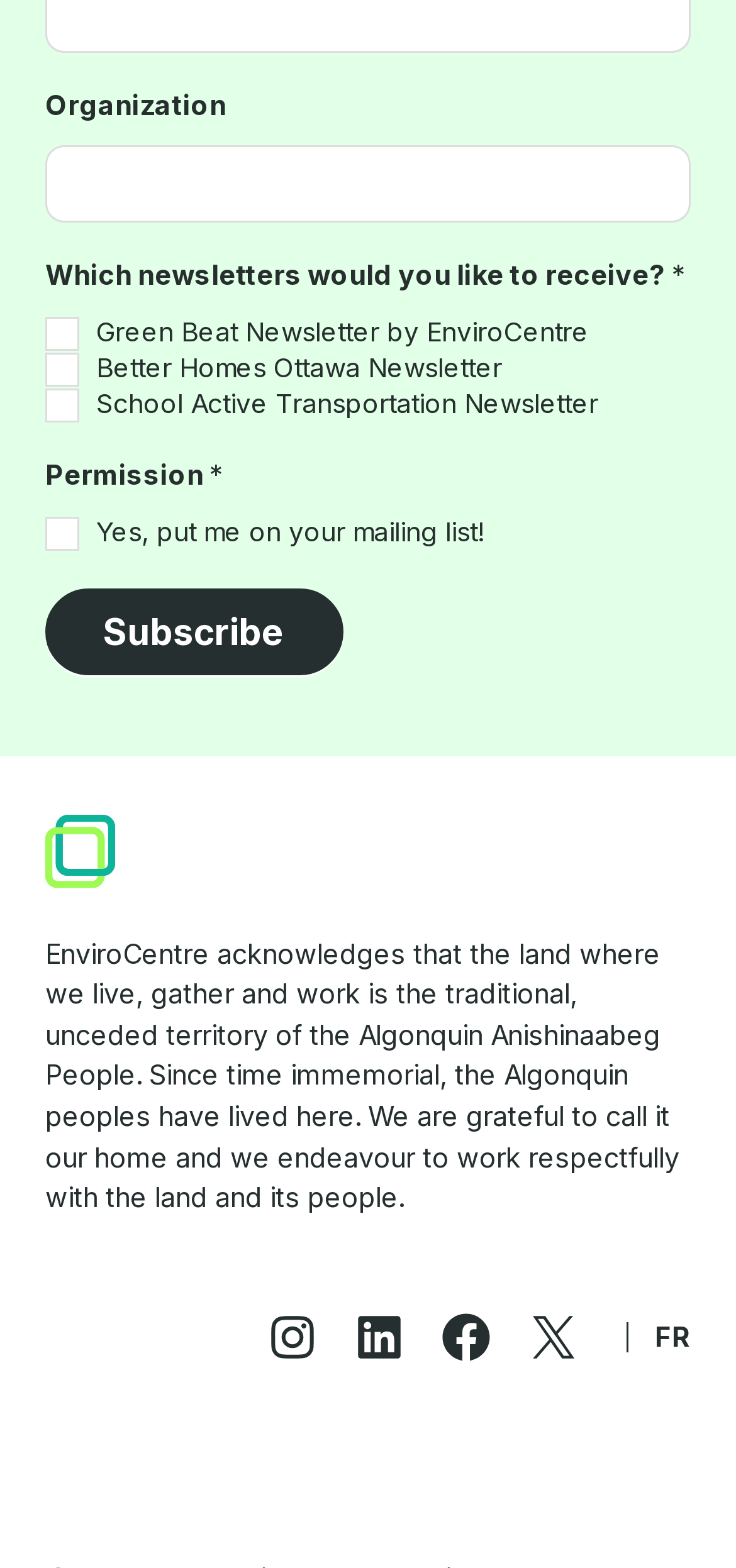Could you indicate the bounding box coordinates of the region to click in order to complete this instruction: "Check Yes, put me on your mailing list!".

[0.062, 0.33, 0.108, 0.351]